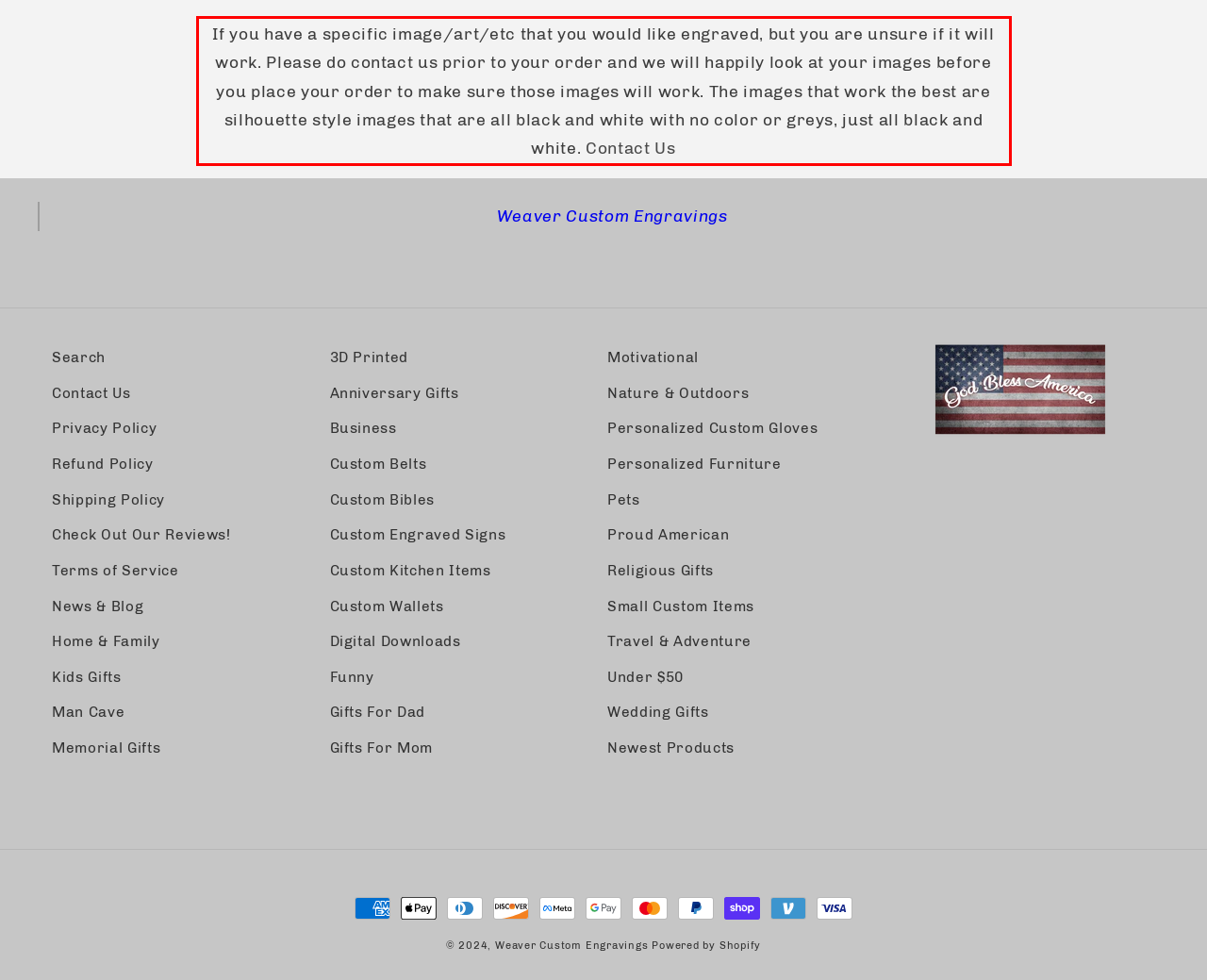Using the provided webpage screenshot, recognize the text content in the area marked by the red bounding box.

If you have a specific image/art/etc that you would like engraved, but you are unsure if it will work. Please do contact us prior to your order and we will happily look at your images before you place your order to make sure those images will work. The images that work the best are silhouette style images that are all black and white with no color or greys, just all black and white. Contact Us